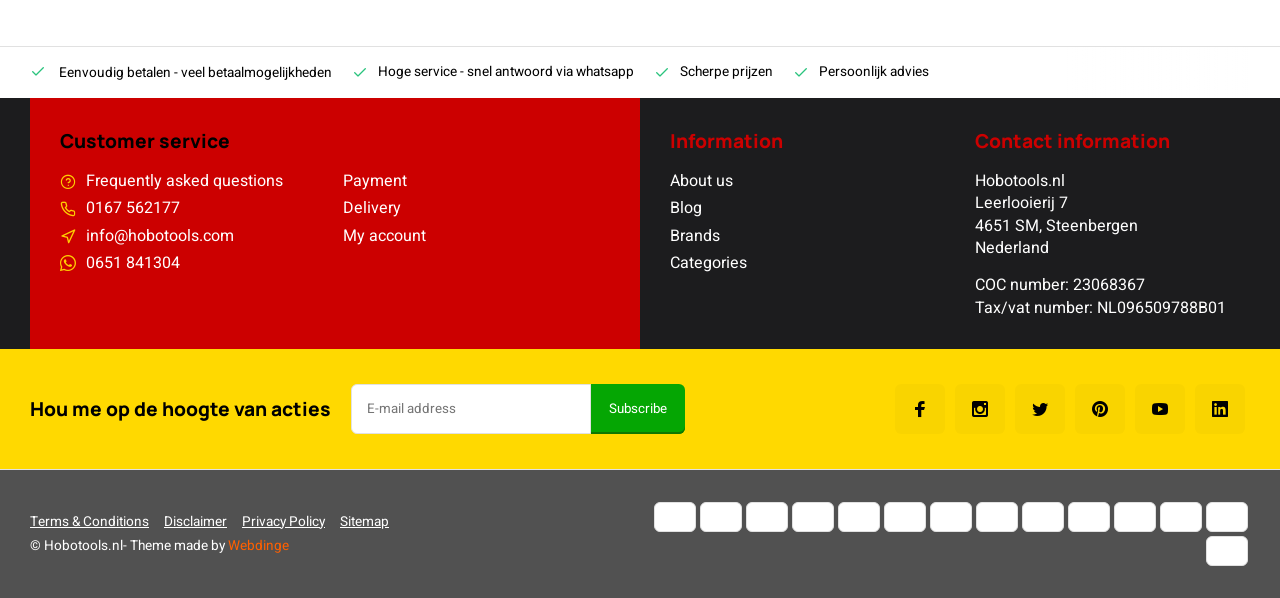What is the theme of the webpage made by?
Give a thorough and detailed response to the question.

The theme of the webpage is made by Webdinge, as indicated by the text '- Theme made by Webdinge' at the bottom of the webpage.